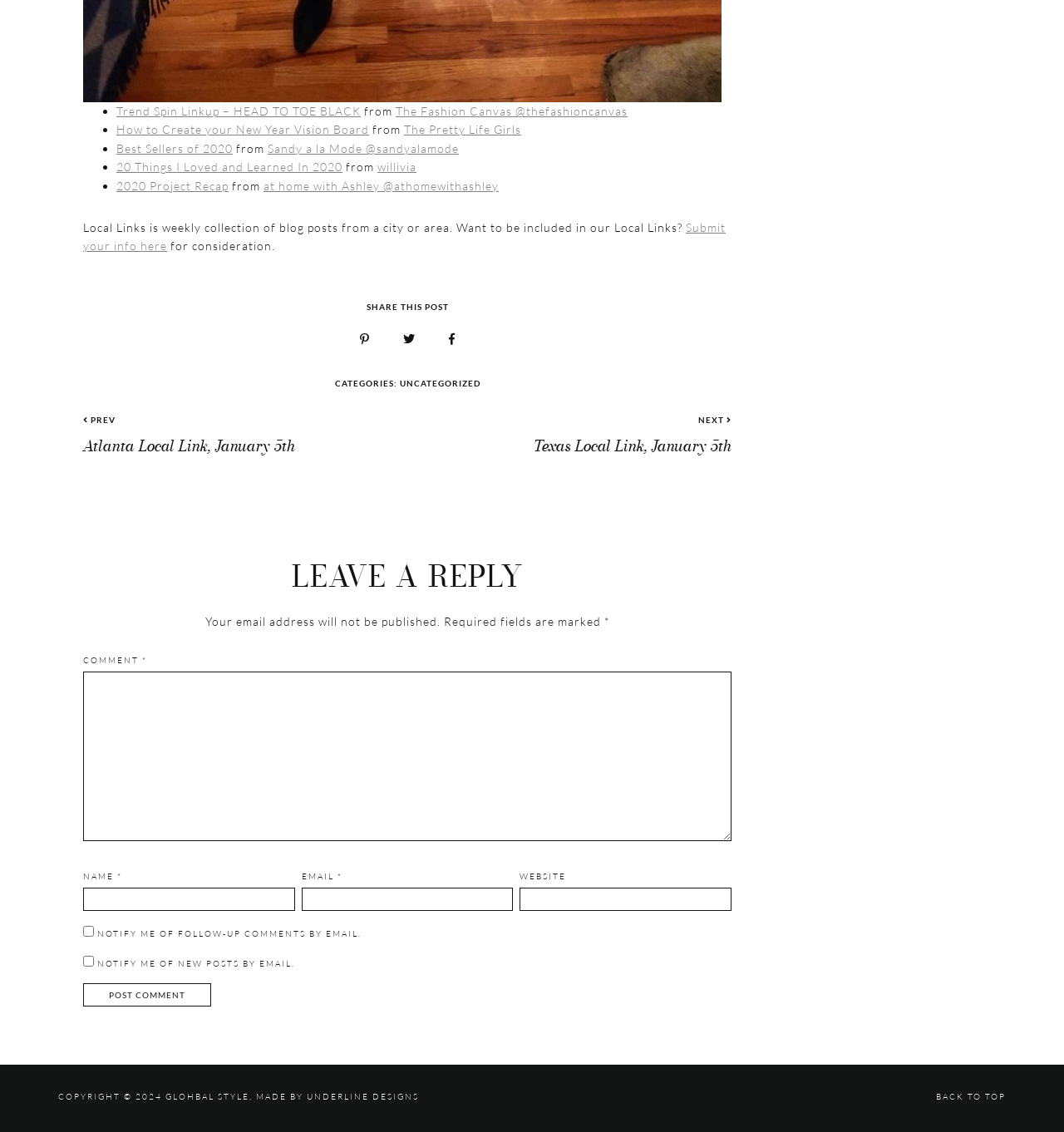Given the element description, predict the bounding box coordinates in the format (top-left x, top-left y, bottom-right x, bottom-right y). Make sure all values are between 0 and 1. Here is the element description: parent_node: WEBSITE name="url"

[0.488, 0.784, 0.687, 0.804]